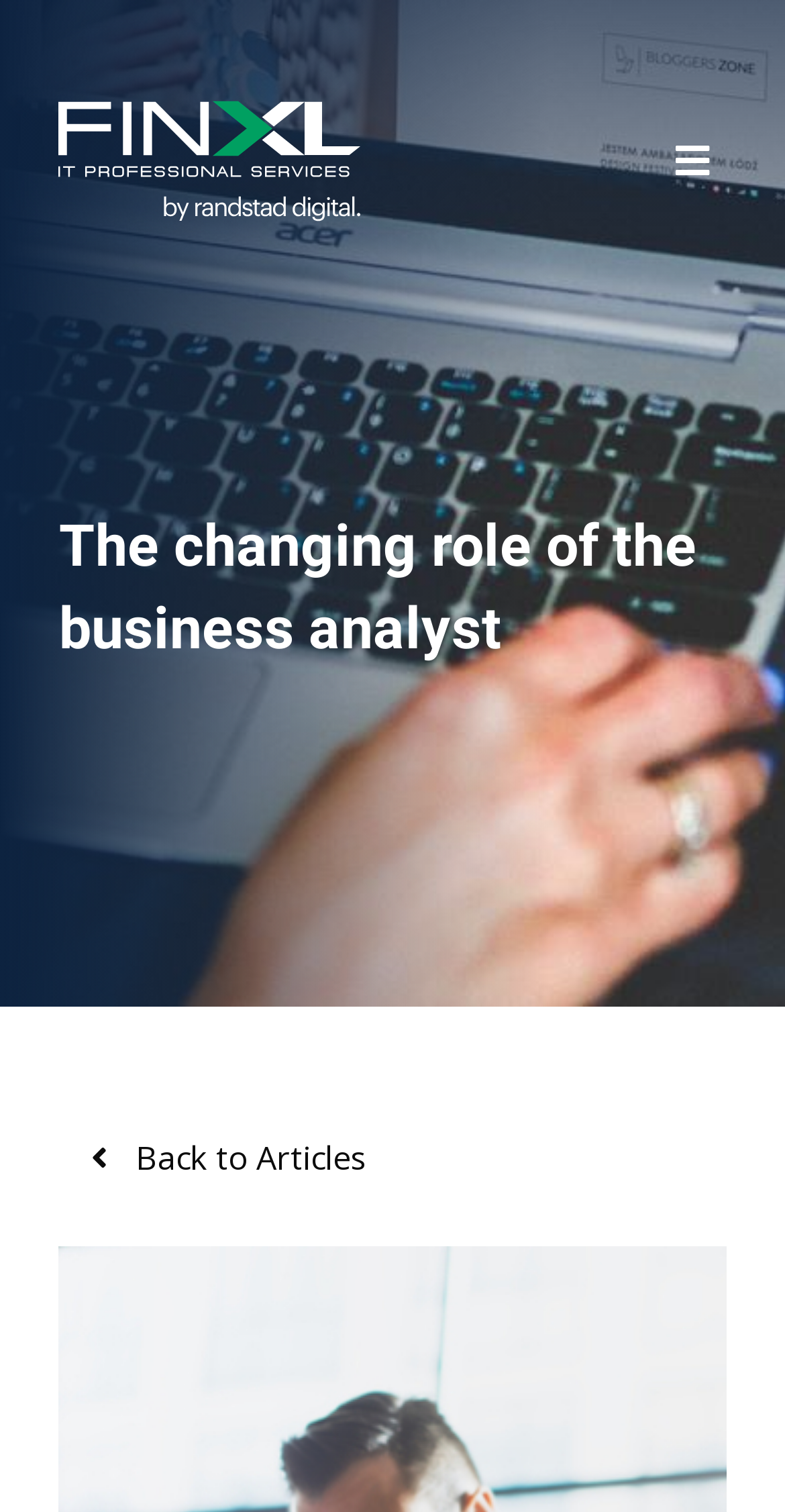Describe all significant elements and features of the webpage.

The webpage is about "The changing role of the business analyst" from FinXL New Zealand. At the top left corner, there is a link to the homepage, accompanied by a small image. On the top right corner, there is a link with an icon. 

Below these top elements, a large banner image spans the entire width of the page, taking up about two-thirds of the page's height. 

In the middle section, there is a header with a heading that repeats the title "The changing role of the business analyst". 

At the bottom of the page, there is a link with a back icon, labeled "Back to Articles", positioned near the center of the page.